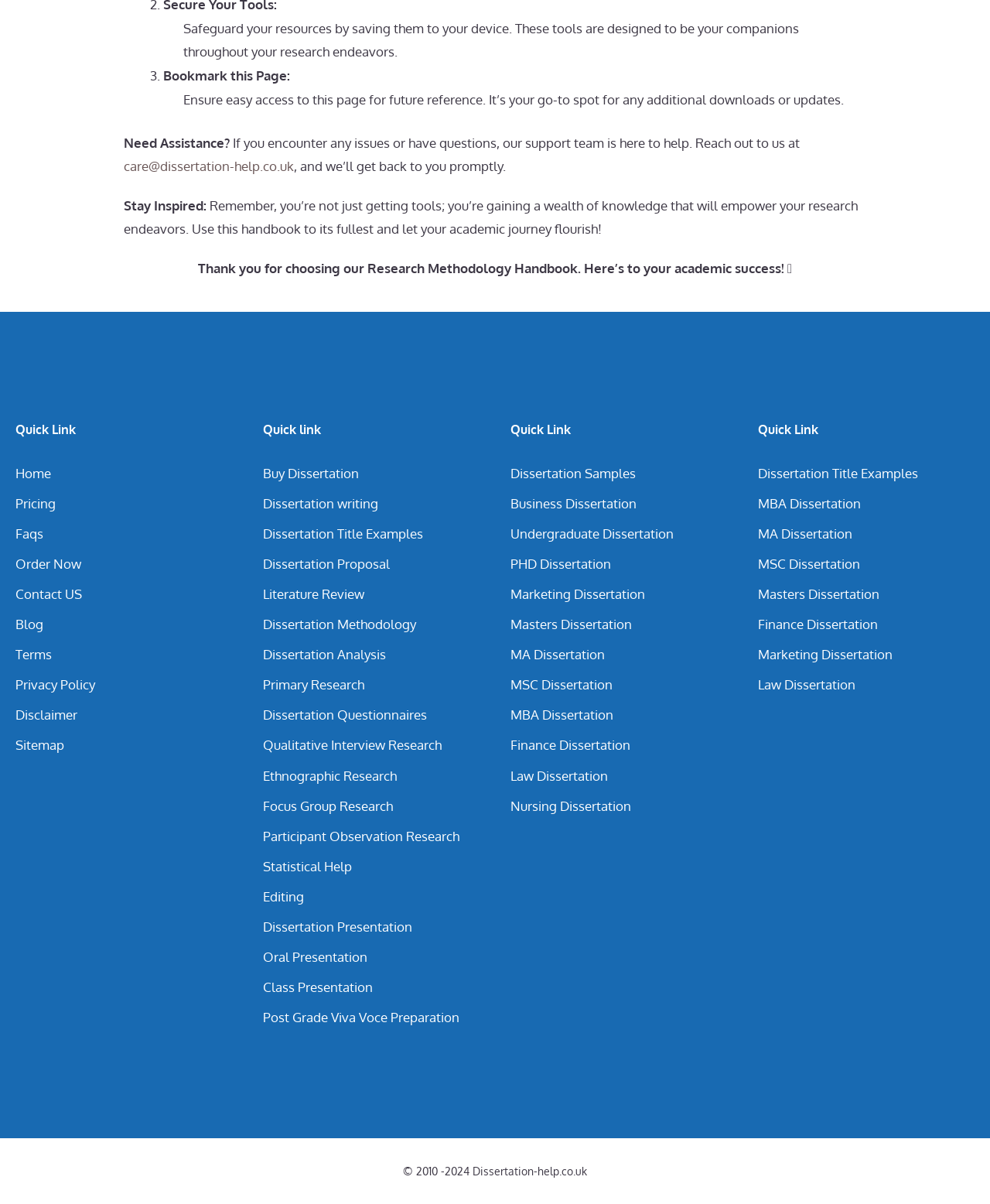From the element description Dissertation Title Examples, predict the bounding box coordinates of the UI element. The coordinates must be specified in the format (top-left x, top-left y, bottom-right x, bottom-right y) and should be within the 0 to 1 range.

[0.766, 0.386, 0.927, 0.399]